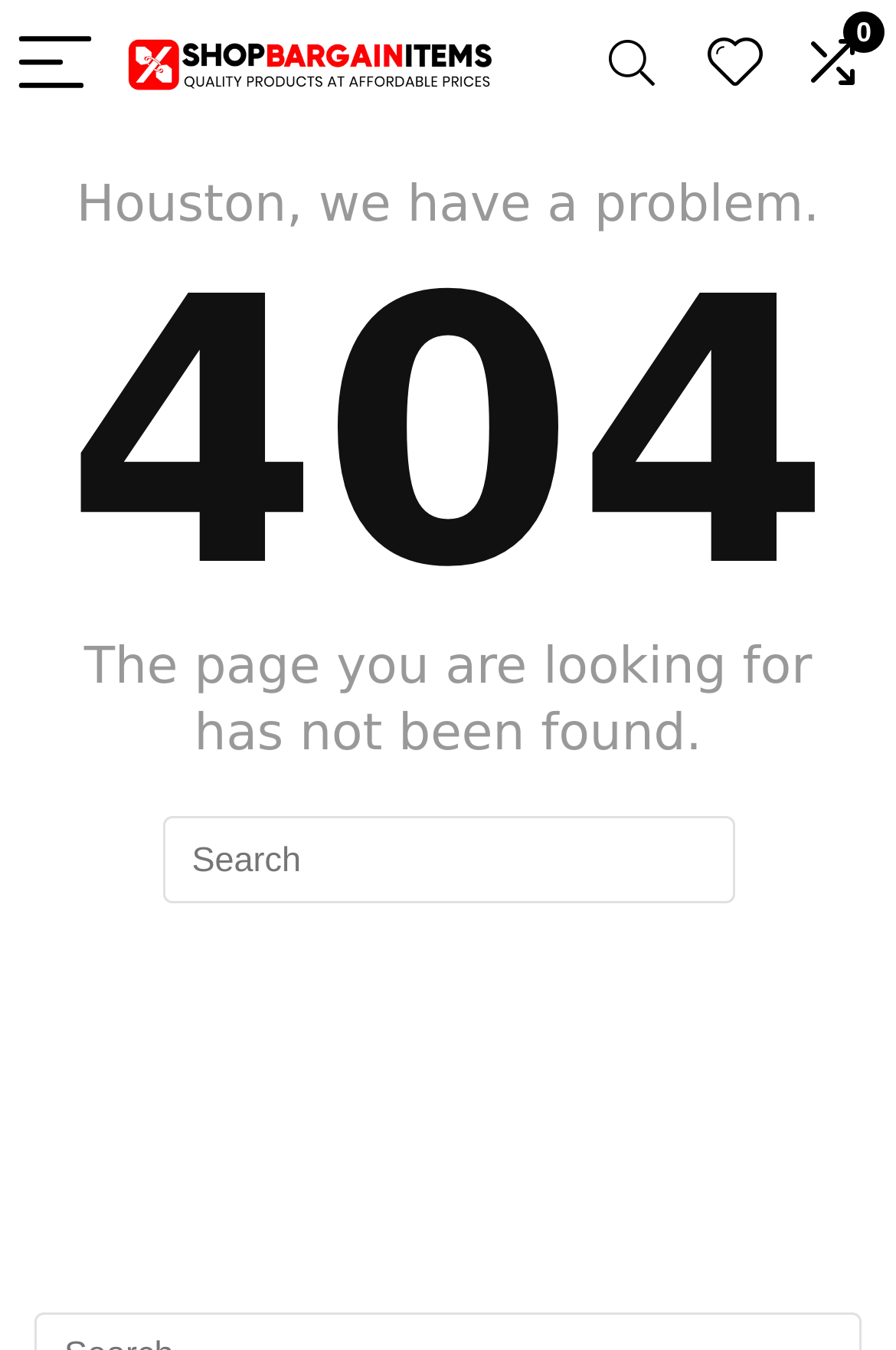Provide a brief response to the question using a single word or phrase: 
What is the error message displayed on the page?

Houston, we have a problem.